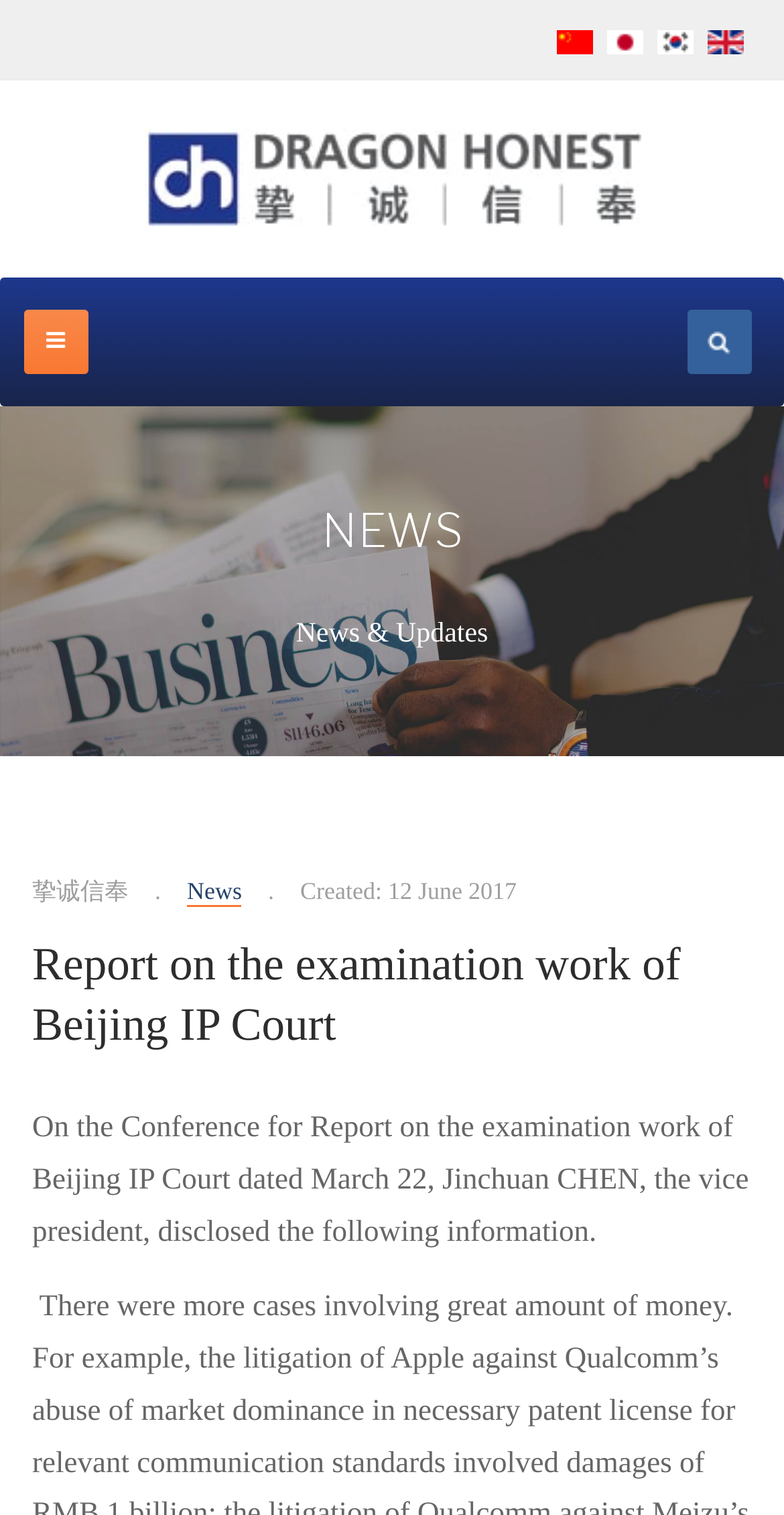Reply to the question below using a single word or brief phrase:
What is the name of the company?

北京挚诚信奉知识产权有限公司